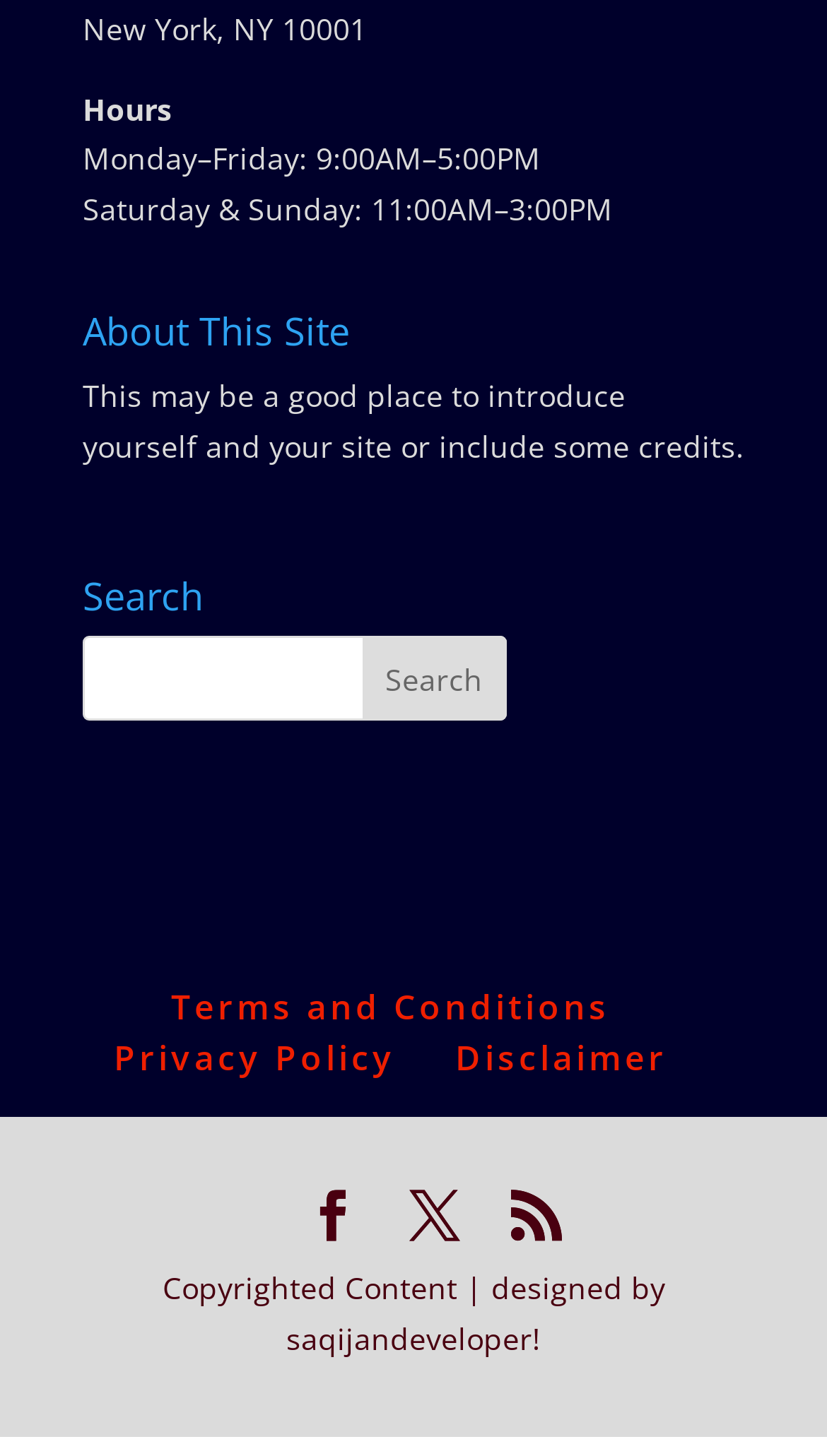Find the bounding box of the web element that fits this description: "Hakuhodo DY Media Partners".

None